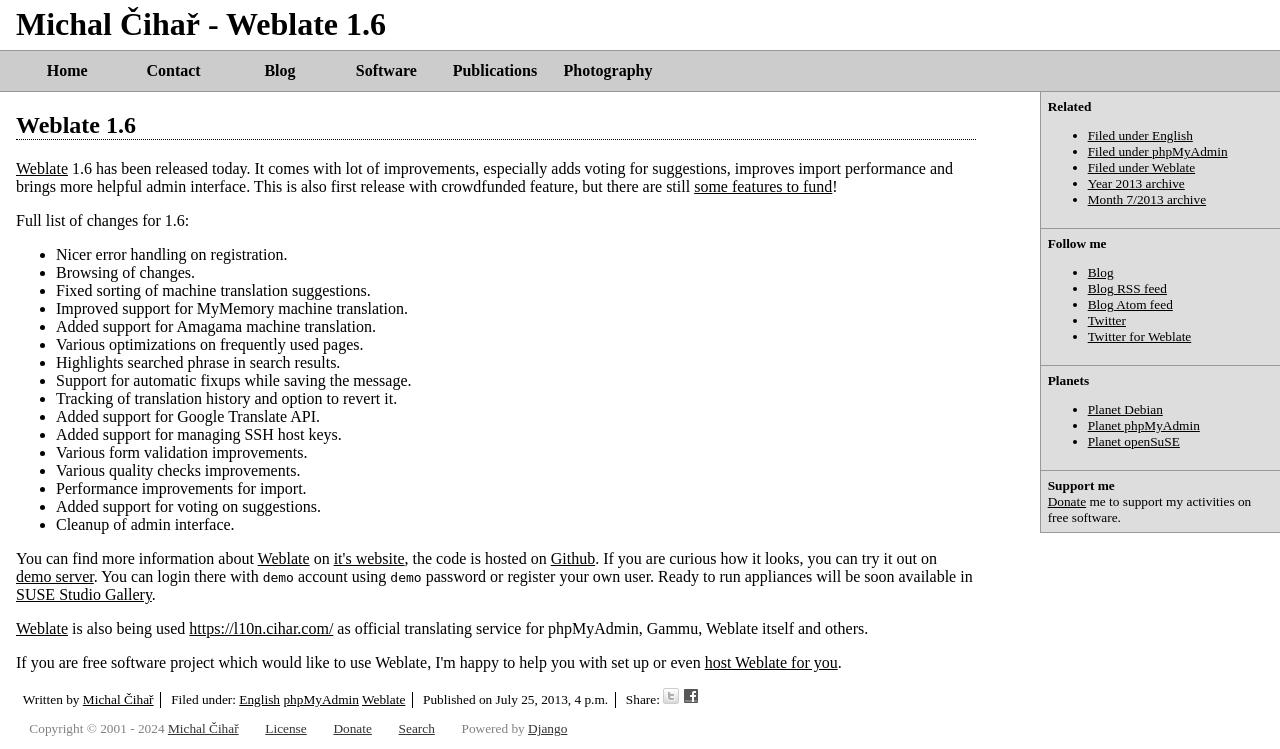Pinpoint the bounding box coordinates of the area that must be clicked to complete this instruction: "Try out the demo server".

[0.012, 0.758, 0.073, 0.781]